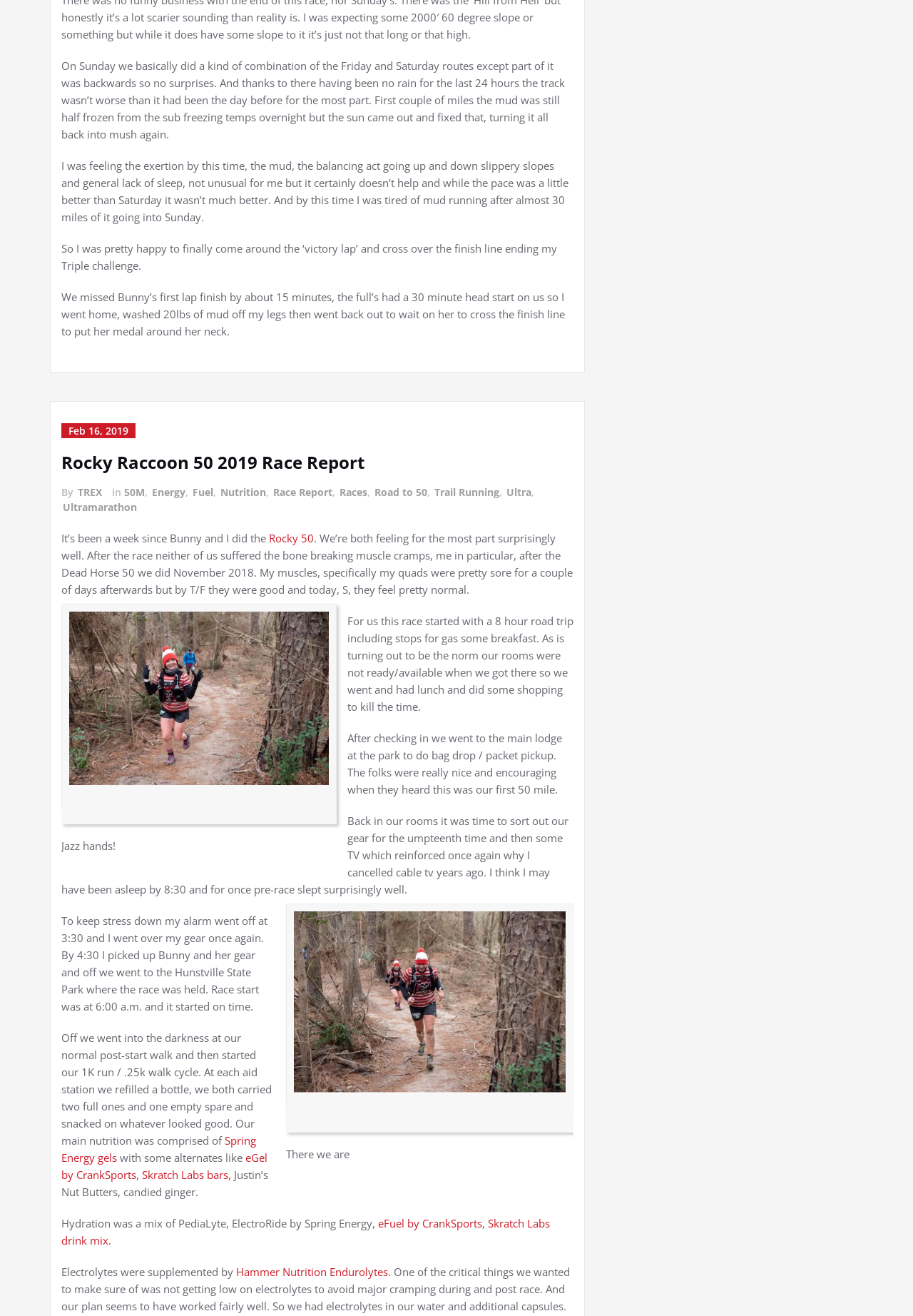From the element description: "Trail Running", extract the bounding box coordinates of the UI element. The coordinates should be expressed as four float numbers between 0 and 1, in the order [left, top, right, bottom].

[0.474, 0.368, 0.547, 0.38]